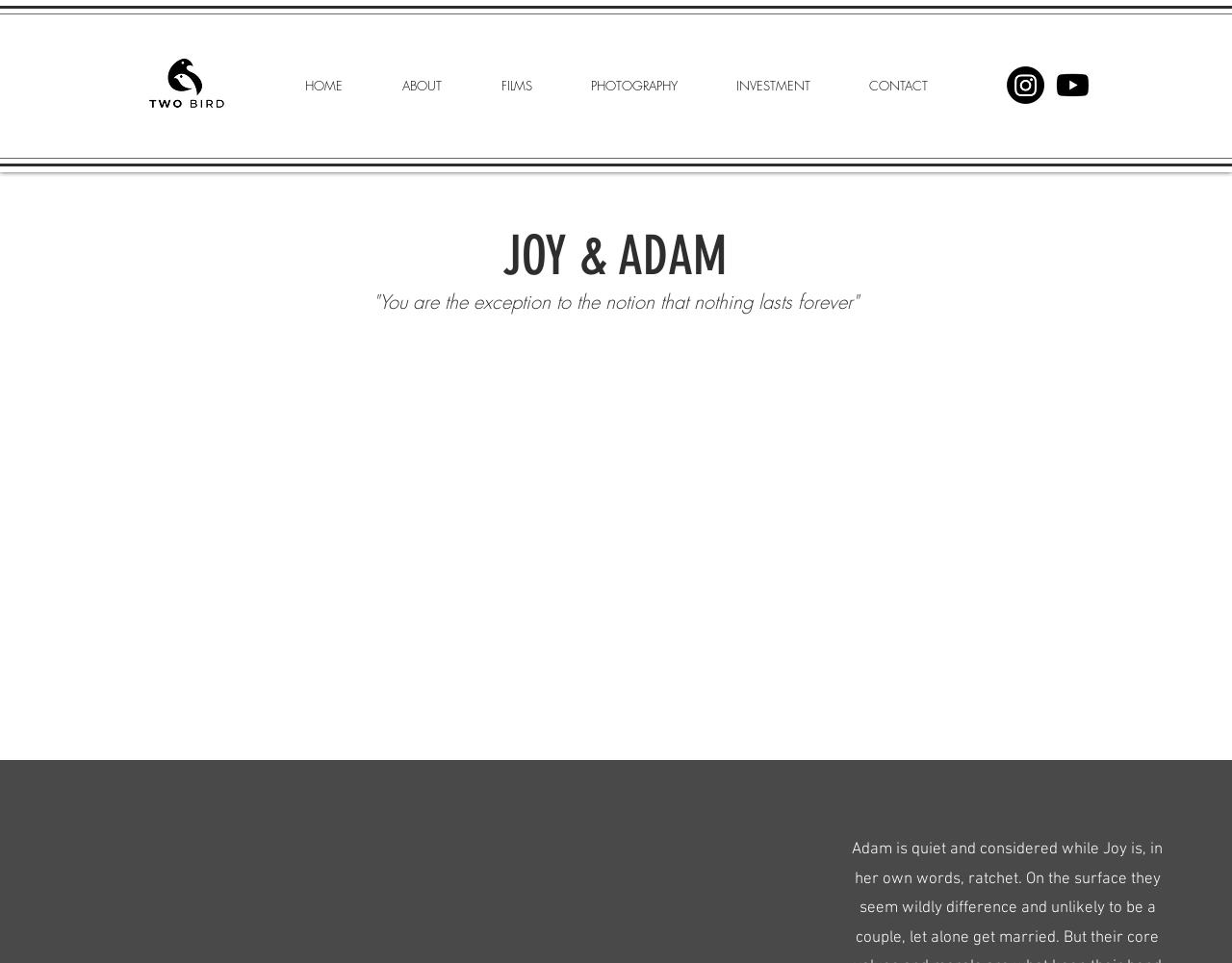Answer this question using a single word or a brief phrase:
What is the logo image filename?

Logo plus name with White BG.png